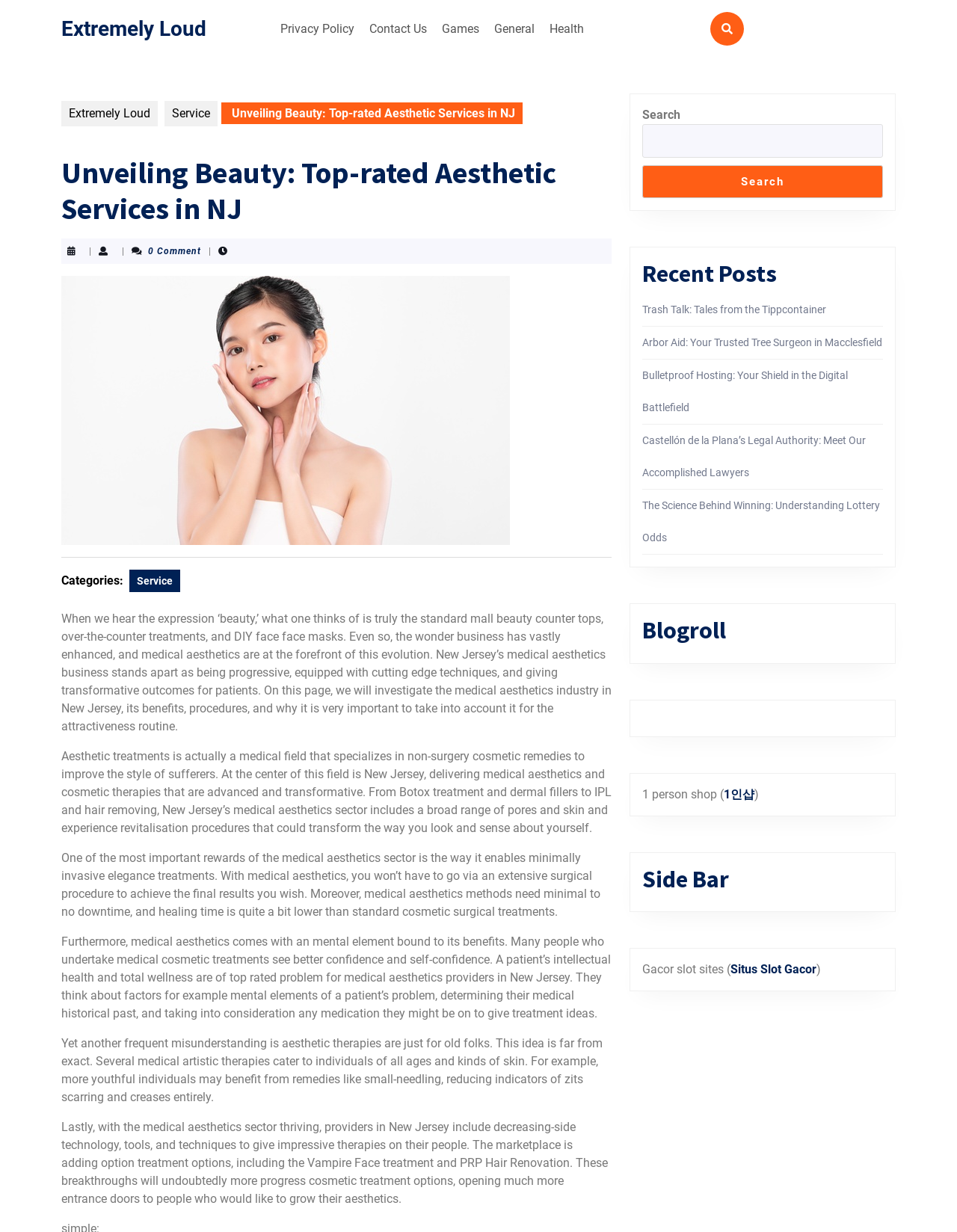Look at the image and write a detailed answer to the question: 
What is the main topic of this webpage?

Based on the webpage content, the main topic is about aesthetic services in New Jersey, which is evident from the title 'Unveiling Beauty: Top-rated Aesthetic Services in NJ' and the subsequent paragraphs discussing medical aesthetics, its benefits, and procedures in New Jersey.